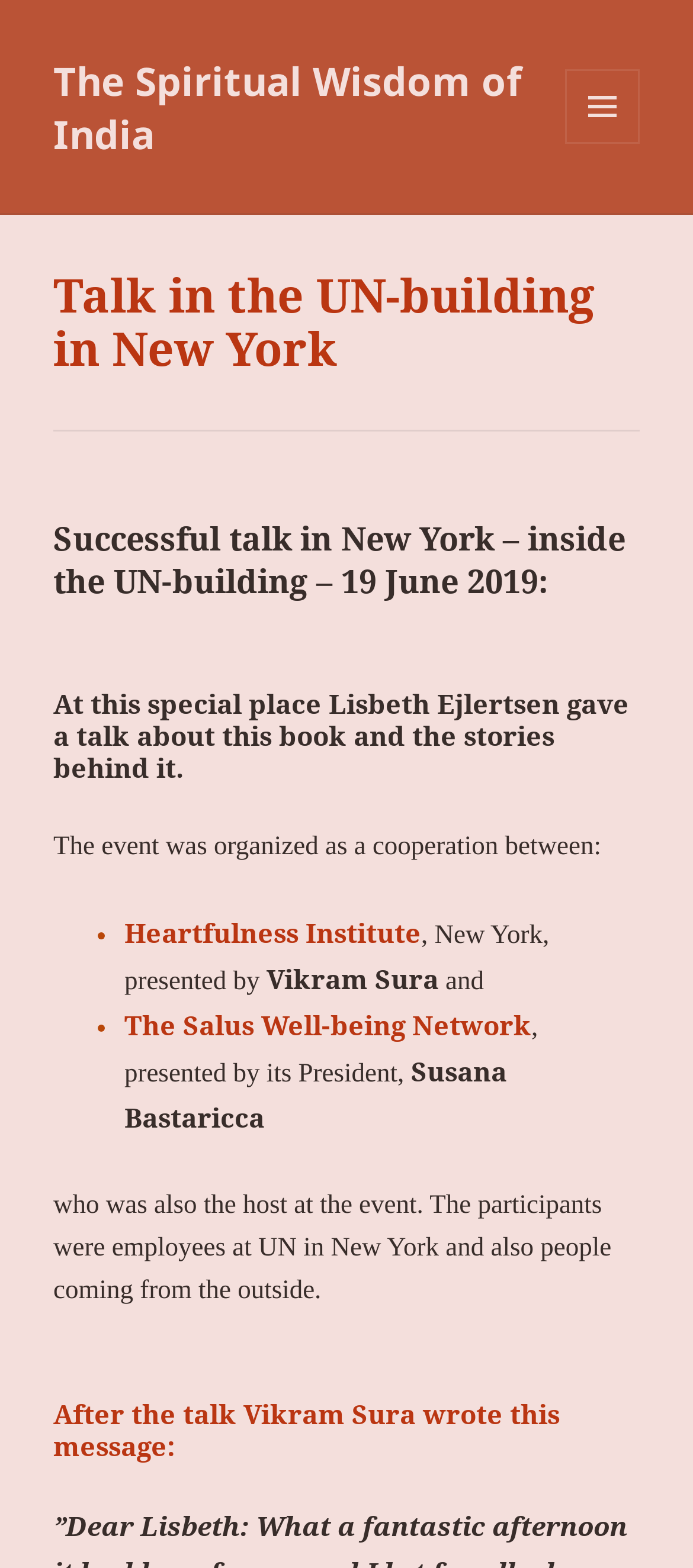Please find the bounding box coordinates (top-left x, top-left y, bottom-right x, bottom-right y) in the screenshot for the UI element described as follows: The Spiritual Wisdom of India

[0.077, 0.034, 0.754, 0.102]